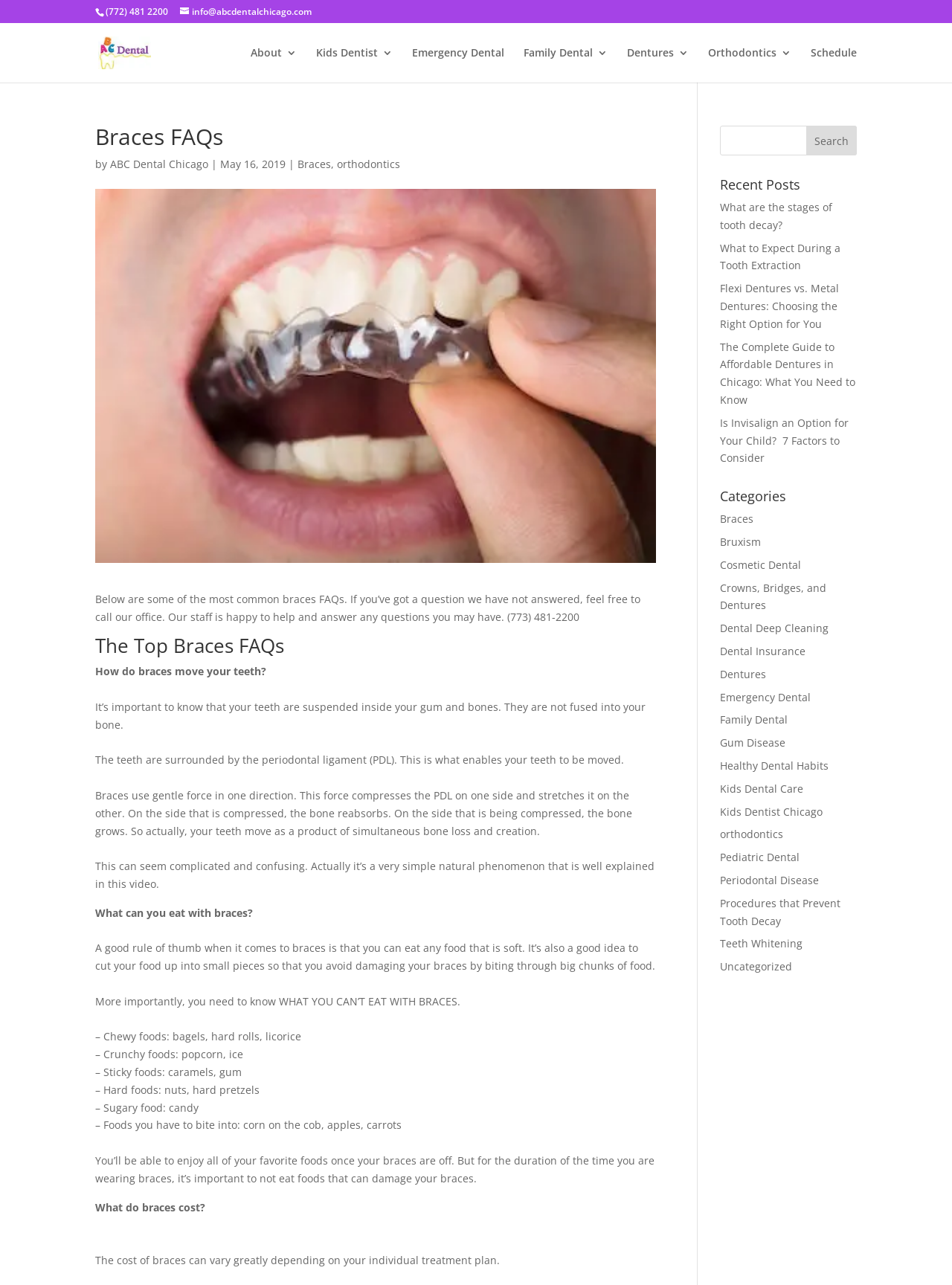Find the bounding box coordinates of the element's region that should be clicked in order to follow the given instruction: "Read the 'Braces FAQs' article". The coordinates should consist of four float numbers between 0 and 1, i.e., [left, top, right, bottom].

[0.1, 0.098, 0.689, 0.121]